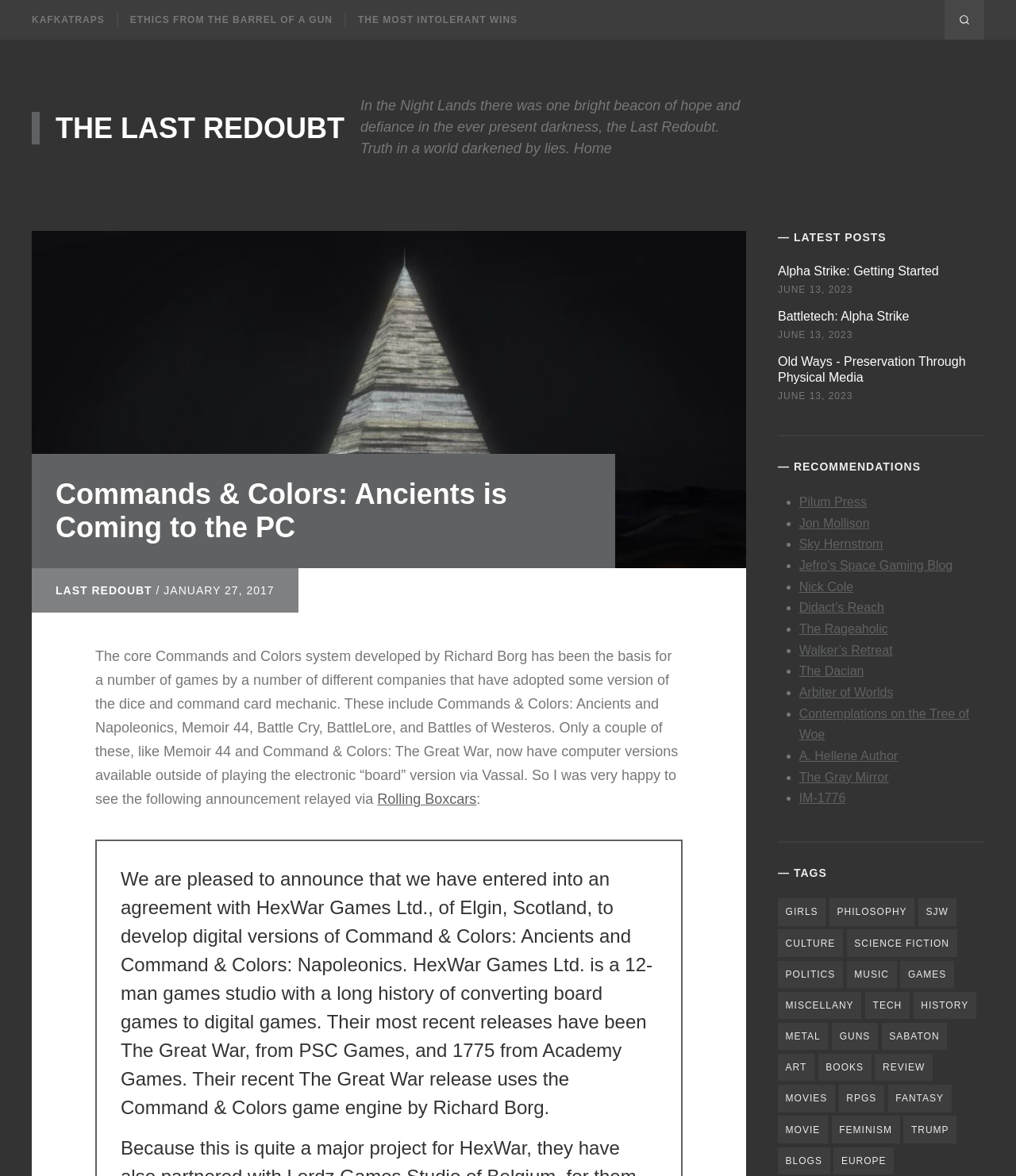Determine the bounding box coordinates of the clickable region to execute the instruction: "Click on the link to read about Commands & Colors: Ancients". The coordinates should be four float numbers between 0 and 1, denoted as [left, top, right, bottom].

[0.031, 0.197, 0.734, 0.483]